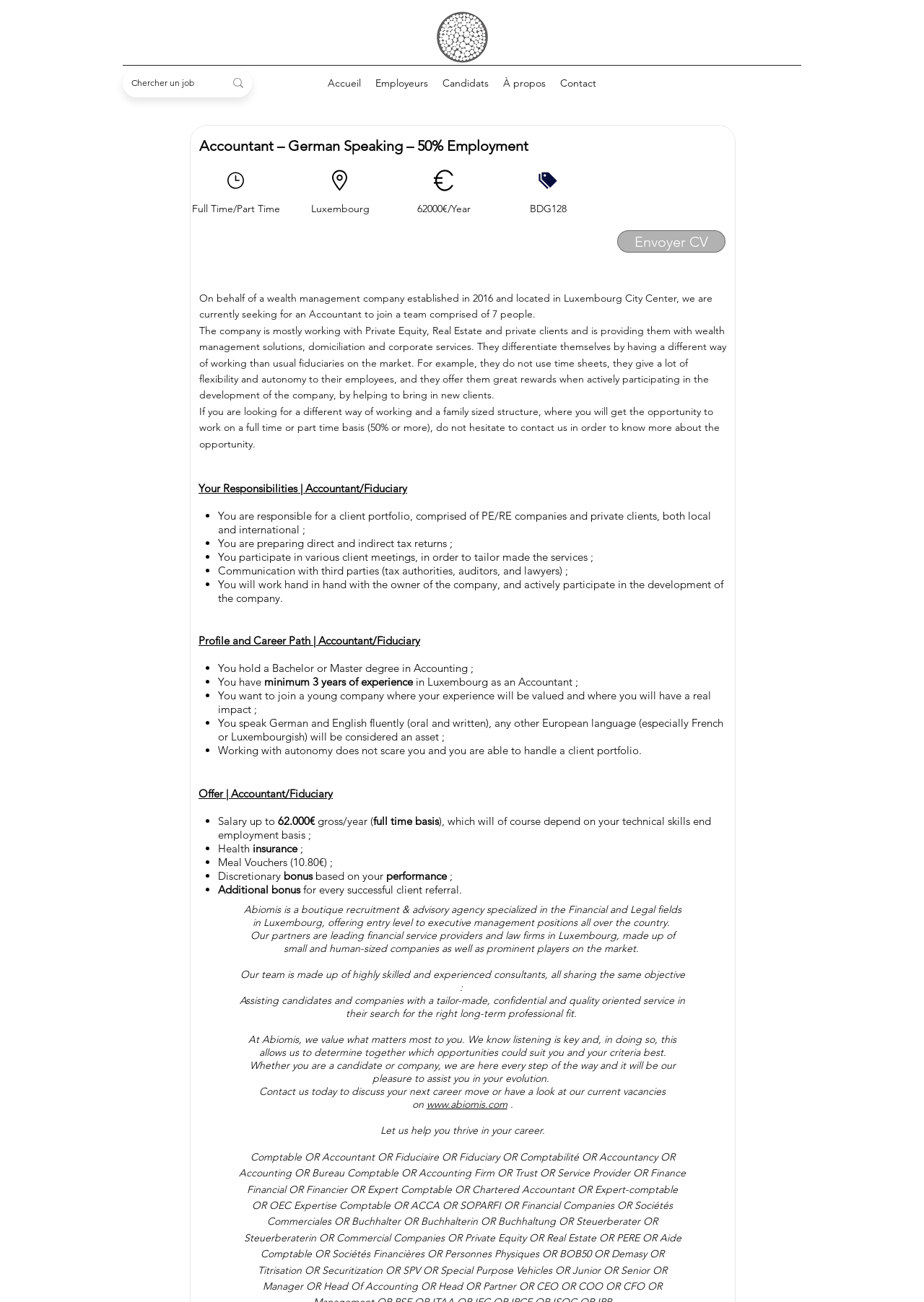Please find the bounding box coordinates in the format (top-left x, top-left y, bottom-right x, bottom-right y) for the given element description. Ensure the coordinates are floating point numbers between 0 and 1. Description: Connect

None